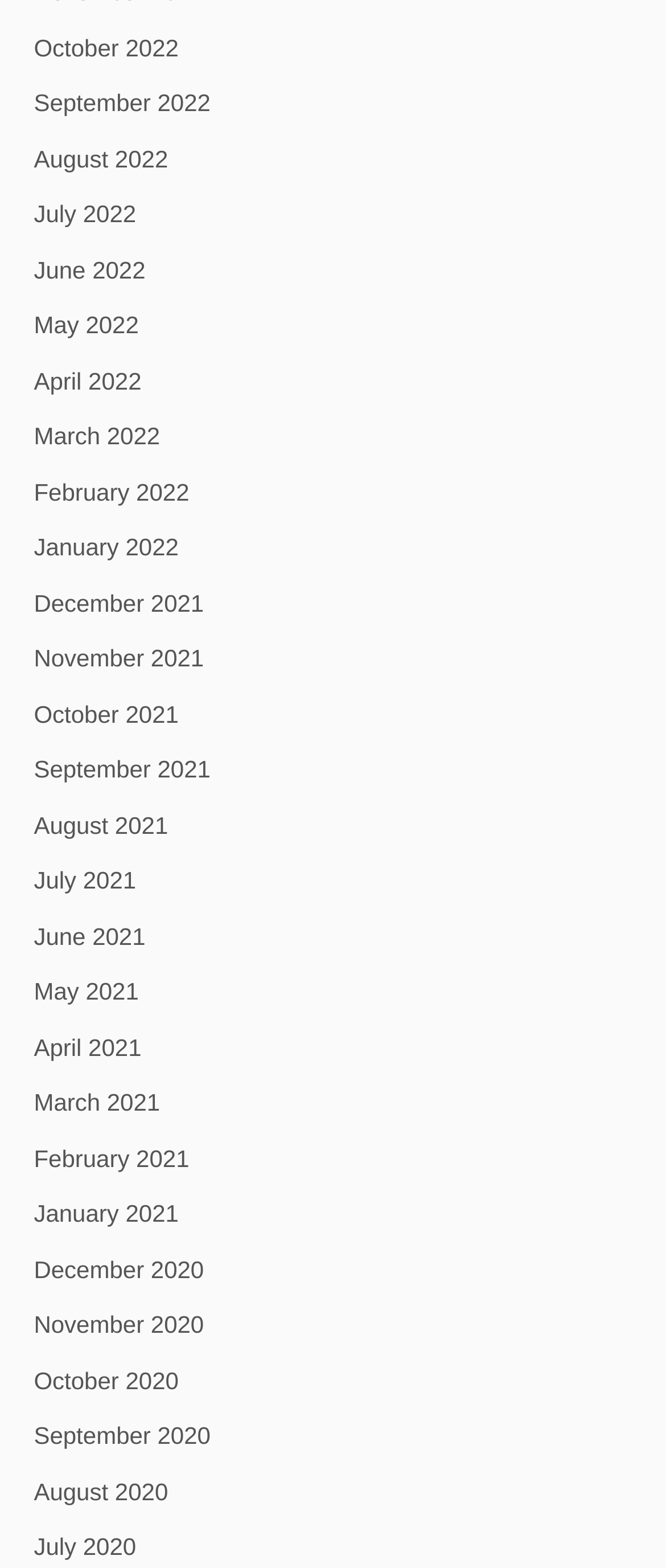Locate the bounding box coordinates of the clickable area to execute the instruction: "access January 2022". Provide the coordinates as four float numbers between 0 and 1, represented as [left, top, right, bottom].

[0.051, 0.34, 0.268, 0.362]